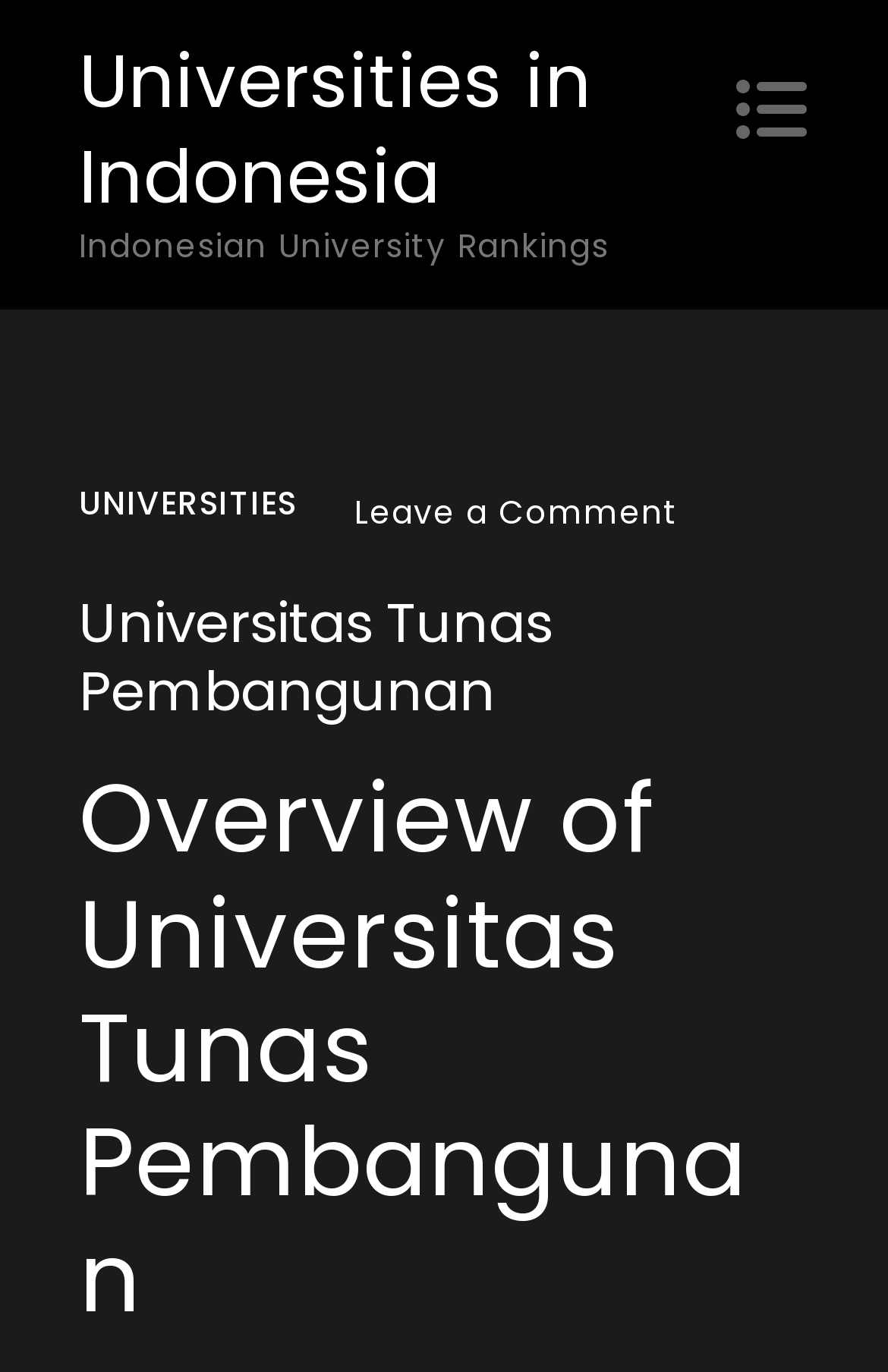What is the relationship between the link 'Leave a Comment on Universitas Tunas Pembangunan' and the university?
Answer the question with detailed information derived from the image.

The link 'Leave a Comment on Universitas Tunas Pembangunan' suggests that users can leave comments or feedback about the university, indicating a relationship between the link and the university as the subject of the comment.